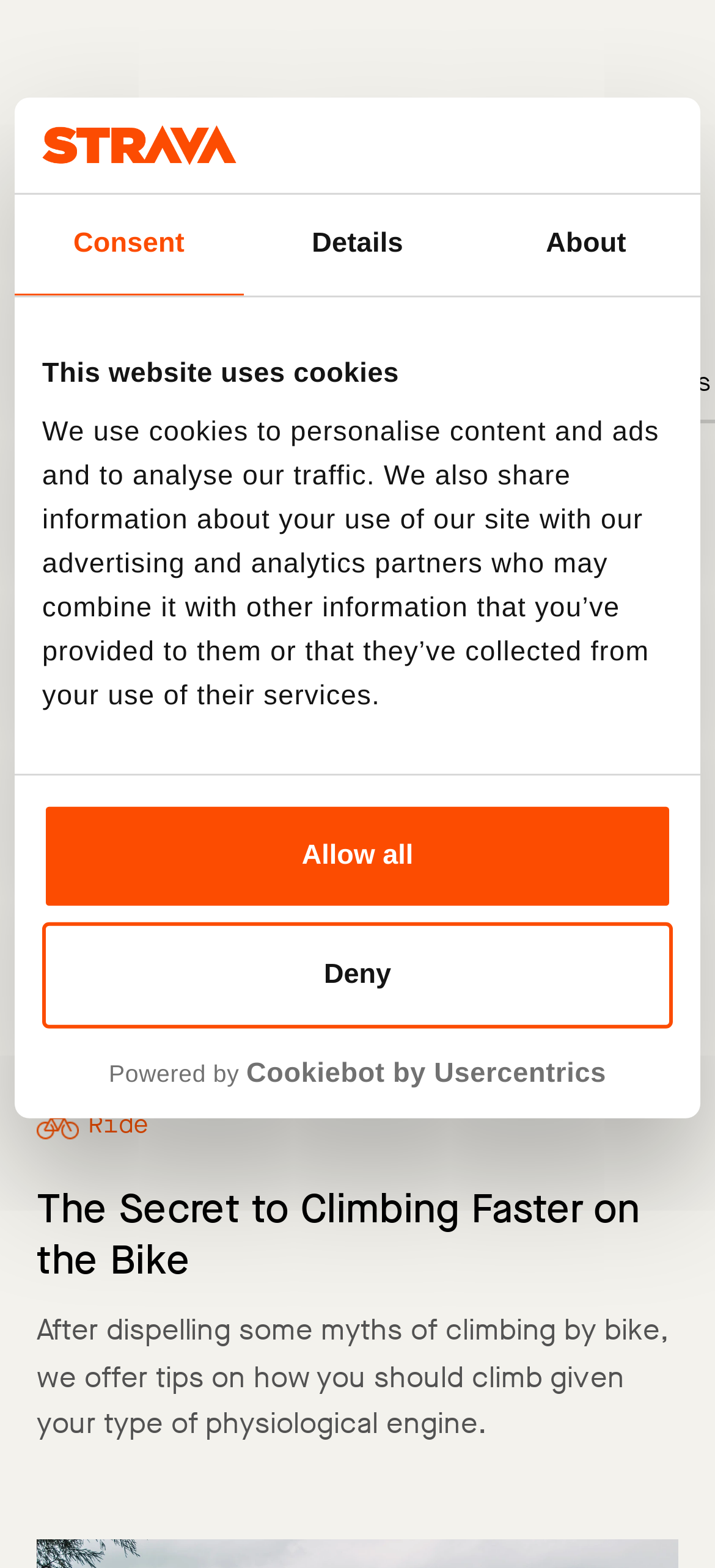How many image elements are in the first article?
Using the image as a reference, answer the question with a short word or phrase.

1